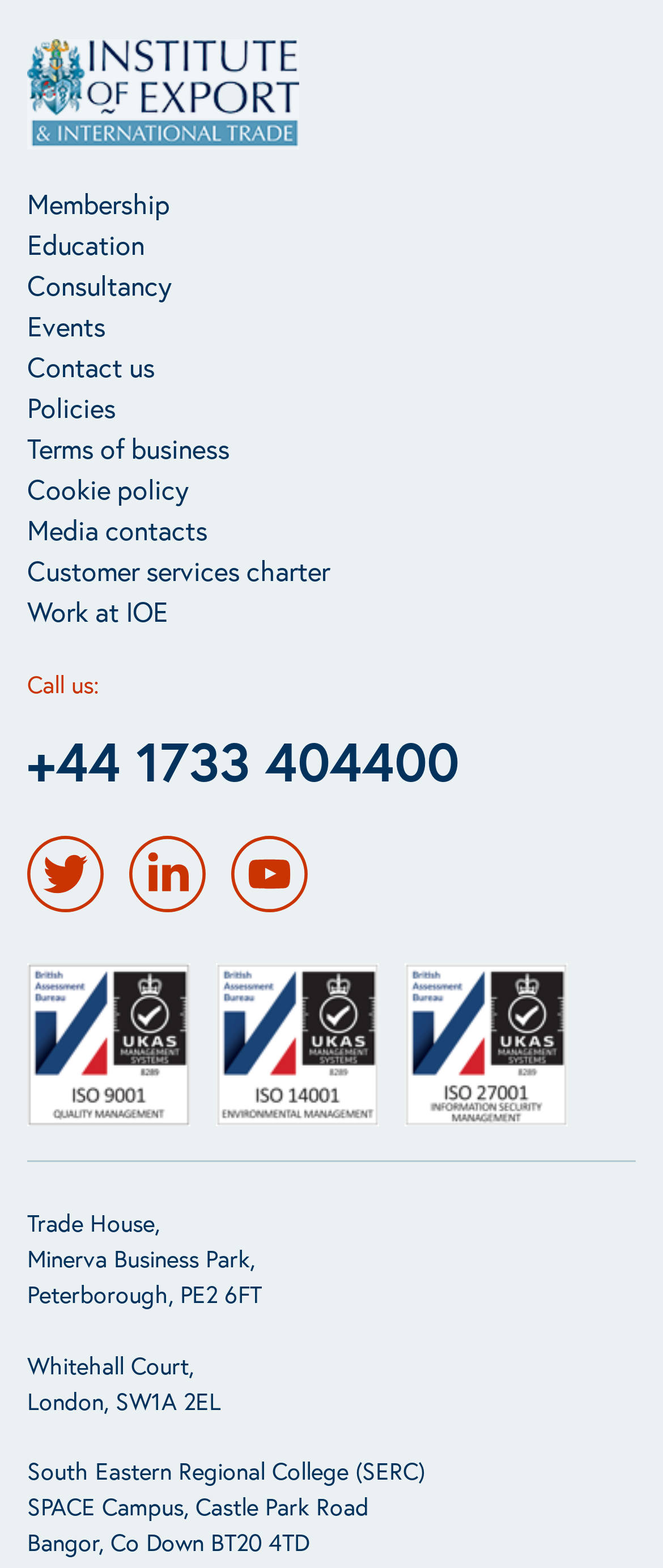What is the phone number to call?
Refer to the image and provide a concise answer in one word or phrase.

+44 1733 404400